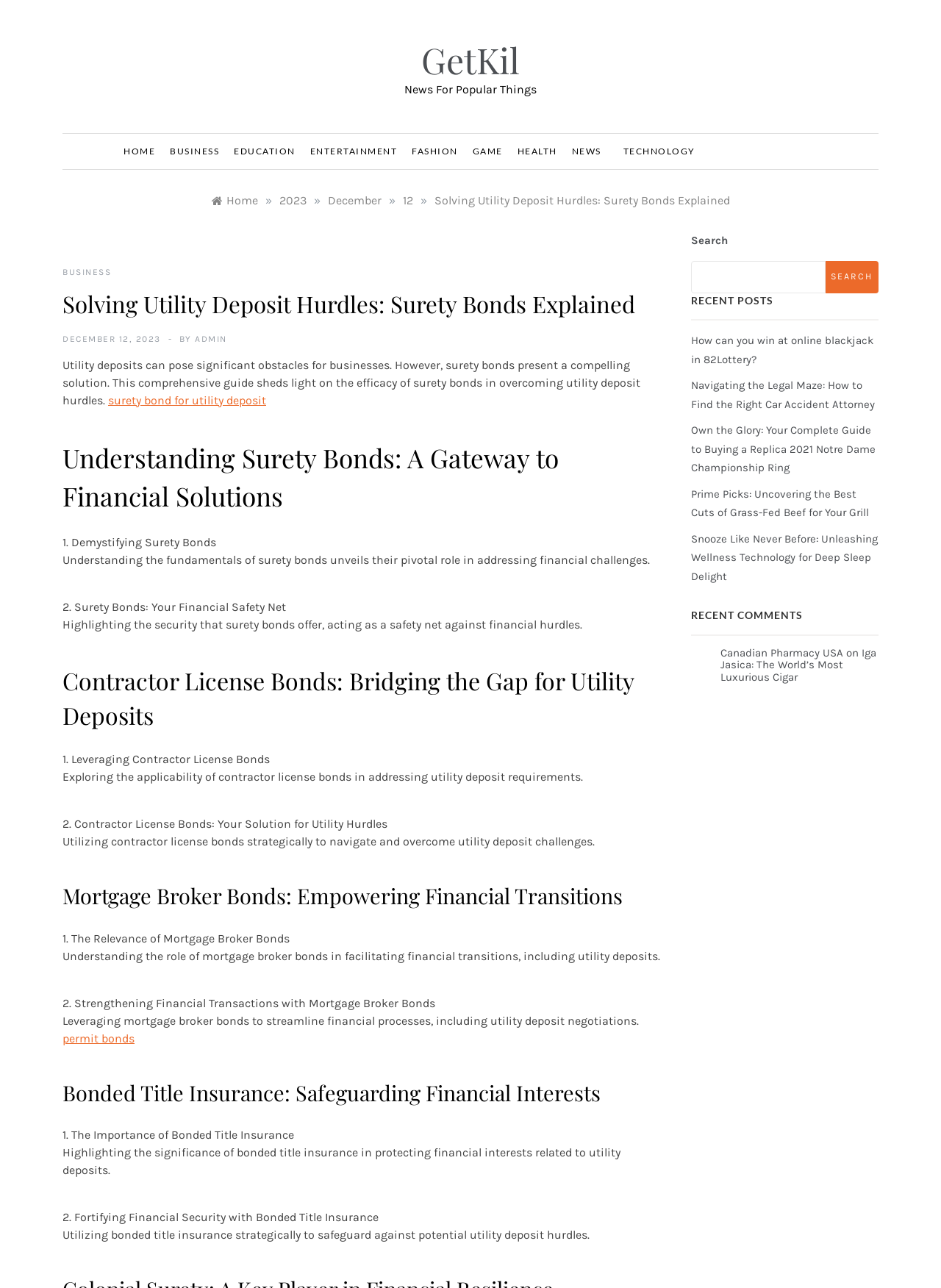What is the title of the article that discusses the relevance of mortgage broker bonds?
Please provide an in-depth and detailed response to the question.

The article that discusses the relevance of mortgage broker bonds is titled 'Mortgage Broker Bonds: Empowering Financial Transitions'. This article highlights the role of mortgage broker bonds in facilitating financial transitions, including those related to utility deposits.